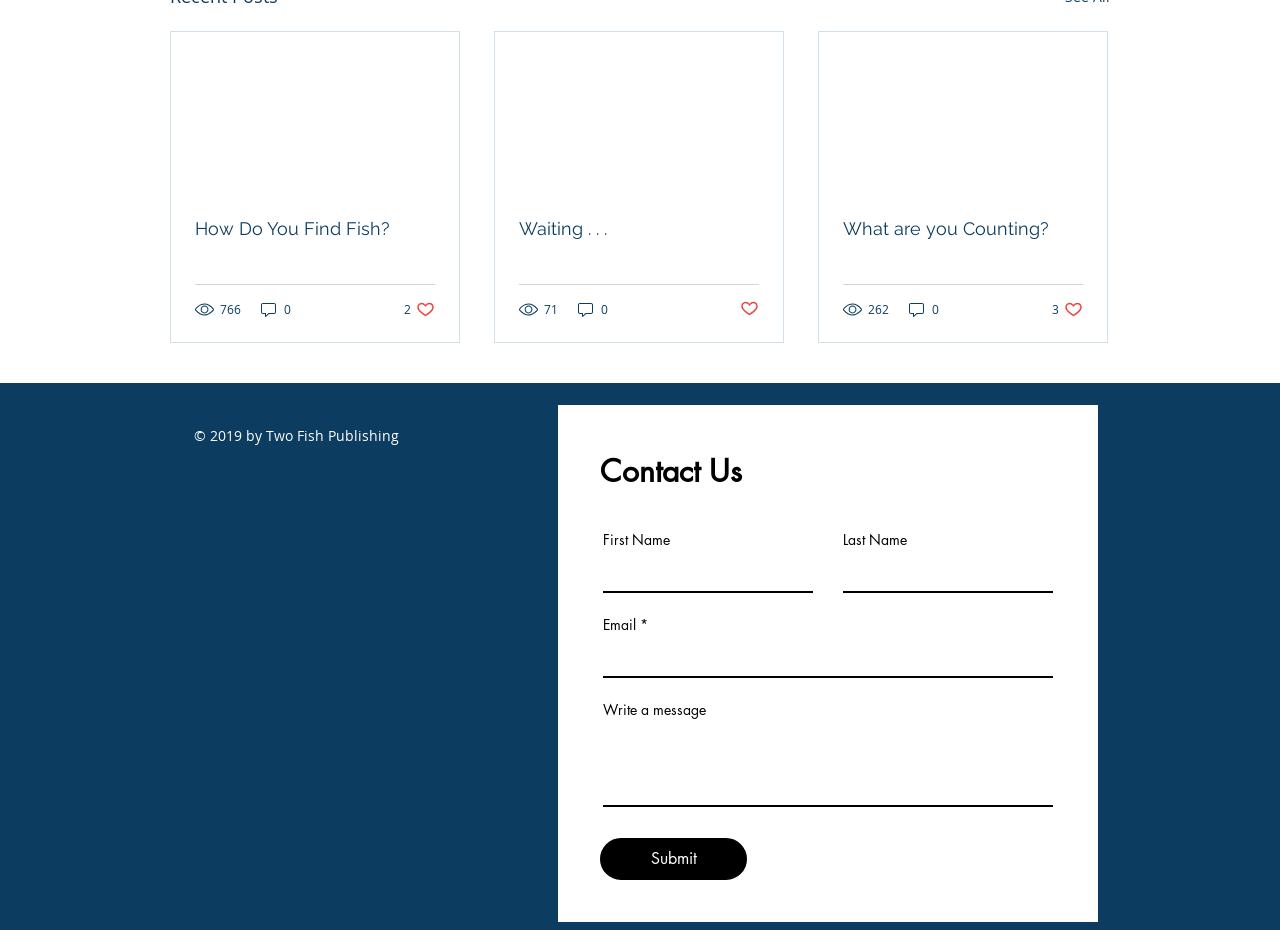Determine the bounding box of the UI element mentioned here: "What are you Counting?". The coordinates must be in the format [left, top, right, bottom] with values ranging from 0 to 1.

[0.659, 0.234, 0.846, 0.257]